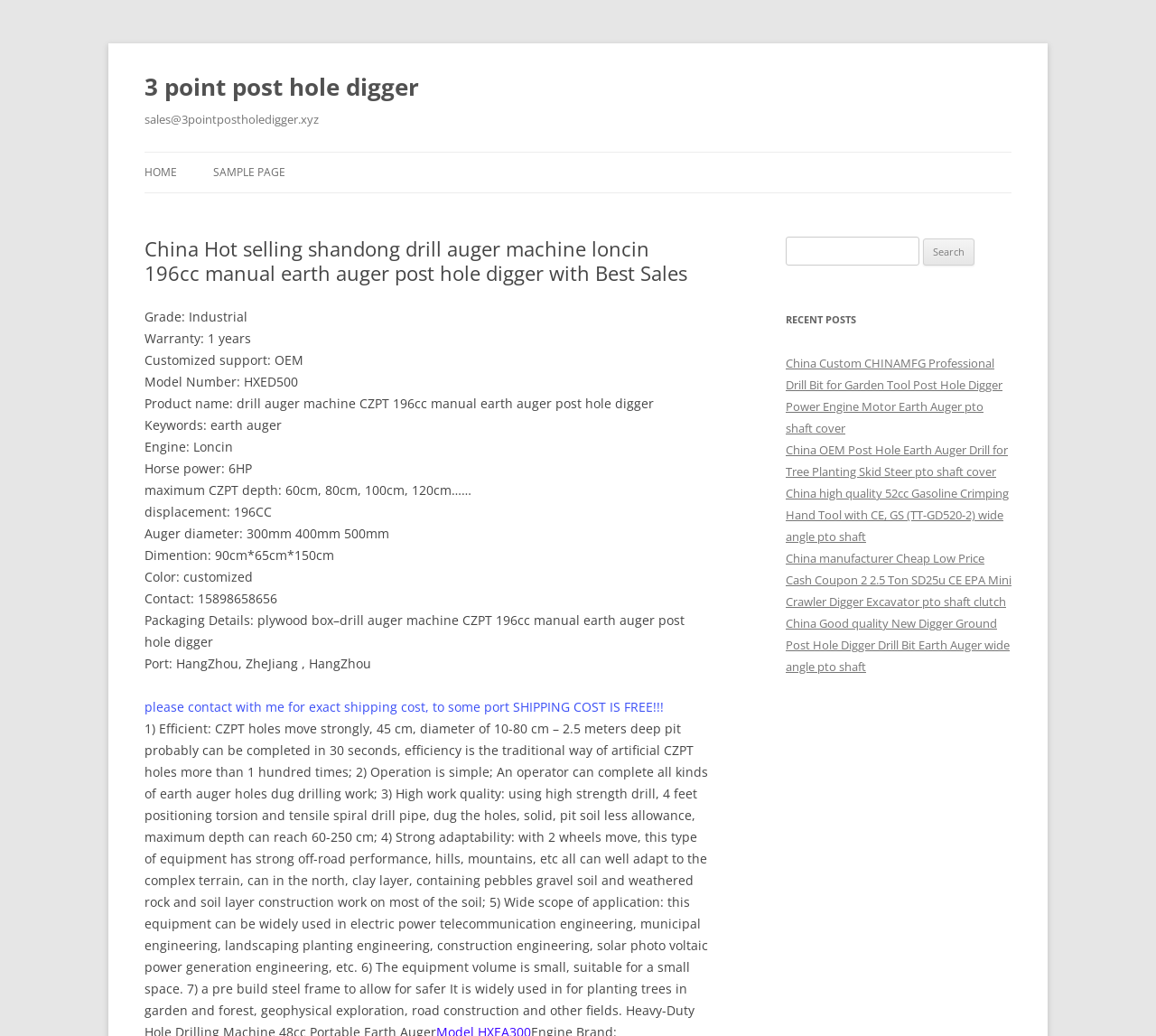How many recent posts are listed?
Please provide a comprehensive answer based on the information in the image.

I found the number of recent posts by looking at the links under the heading 'RECENT POSTS' element, and counted a total of 5 links.